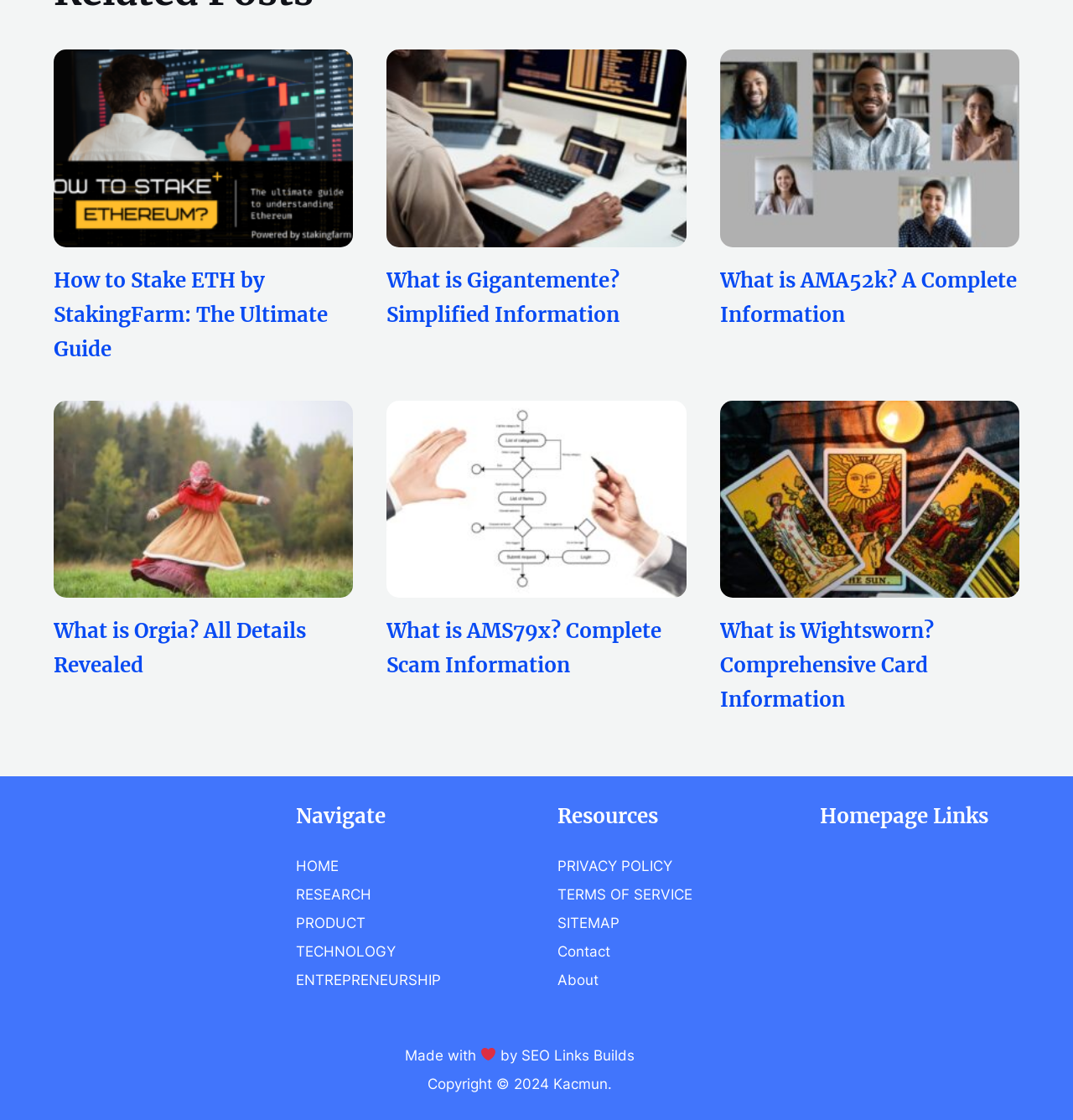What is the name of the logo in the footer?
Please look at the screenshot and answer using one word or phrase.

kacmun_logo